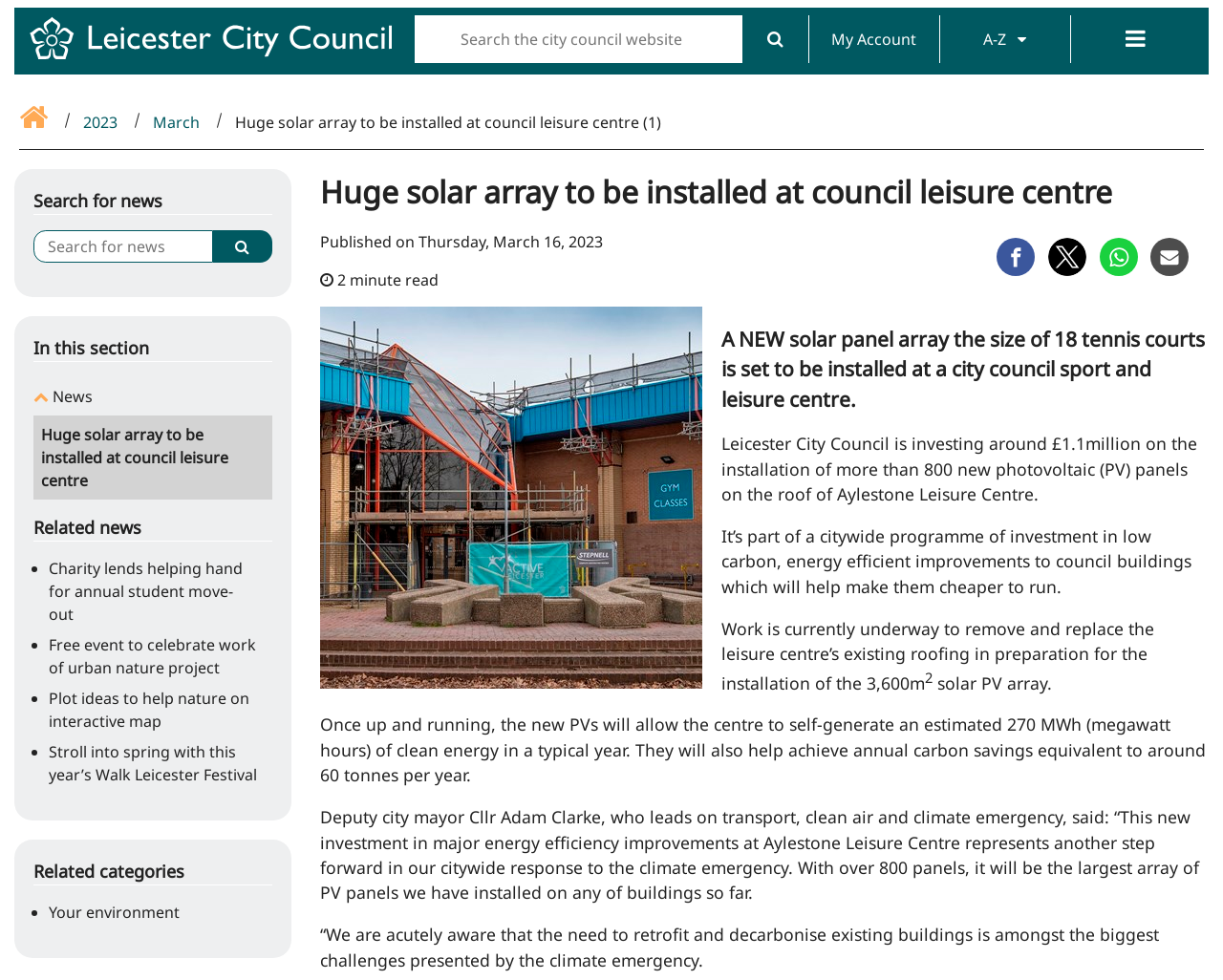Locate the bounding box coordinates of the segment that needs to be clicked to meet this instruction: "Schedule an appointment".

None